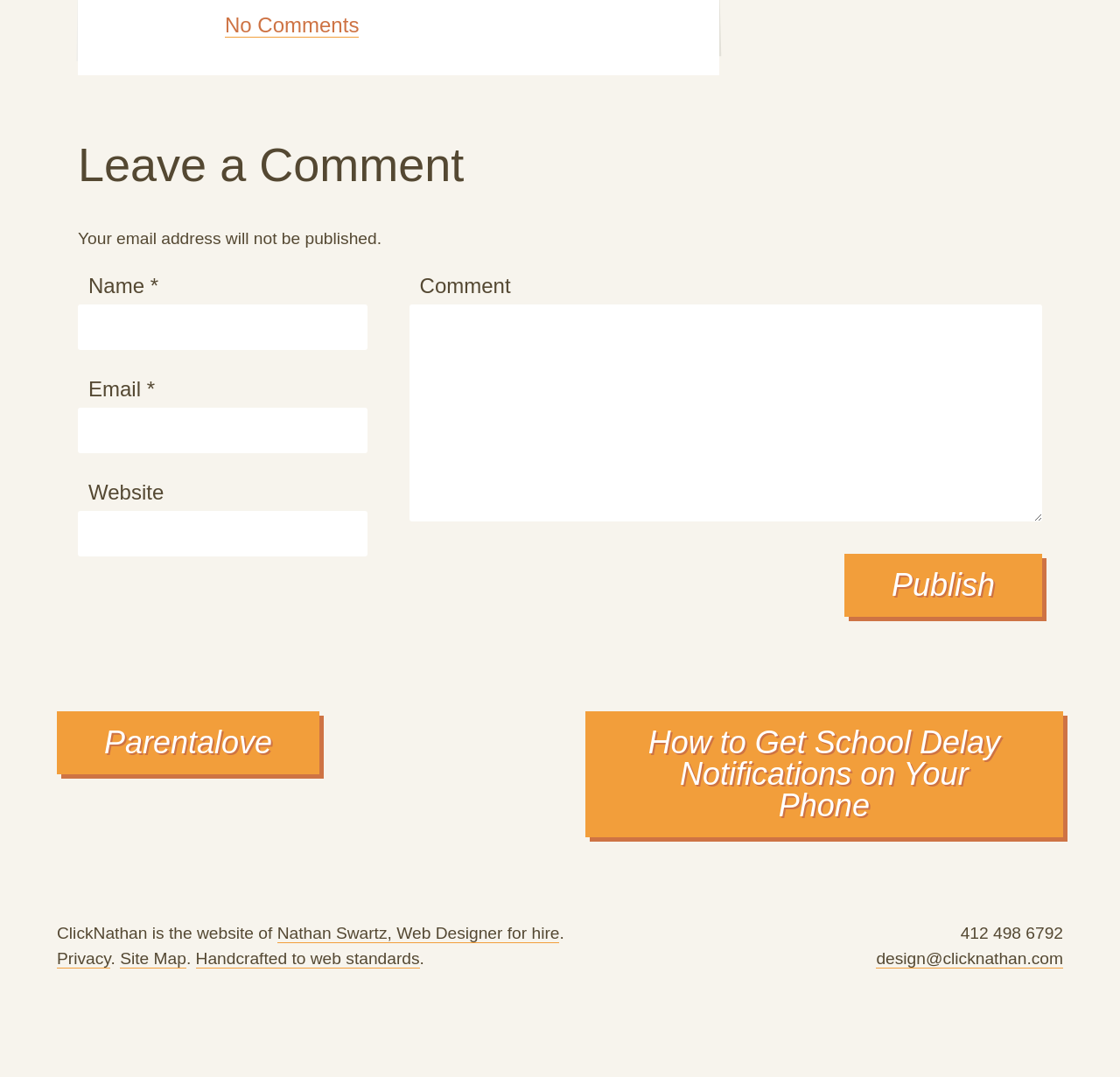Locate the bounding box coordinates of the element I should click to achieve the following instruction: "Visit Parentalove".

[0.051, 0.661, 0.285, 0.719]